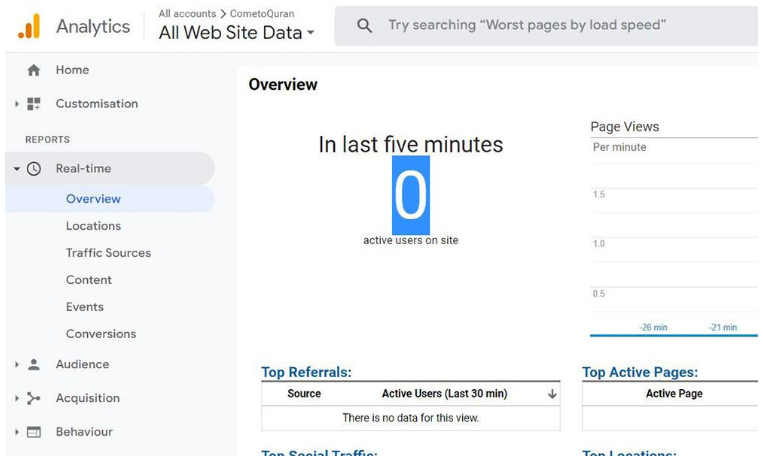What is the title of the section at the top of the screen?
Refer to the image and give a detailed response to the question.

The title of the section at the top of the screen can be found by looking at the top-most section of the dashboard, which provides an overall context for the data being monitored and is titled 'All Web Site Data'.